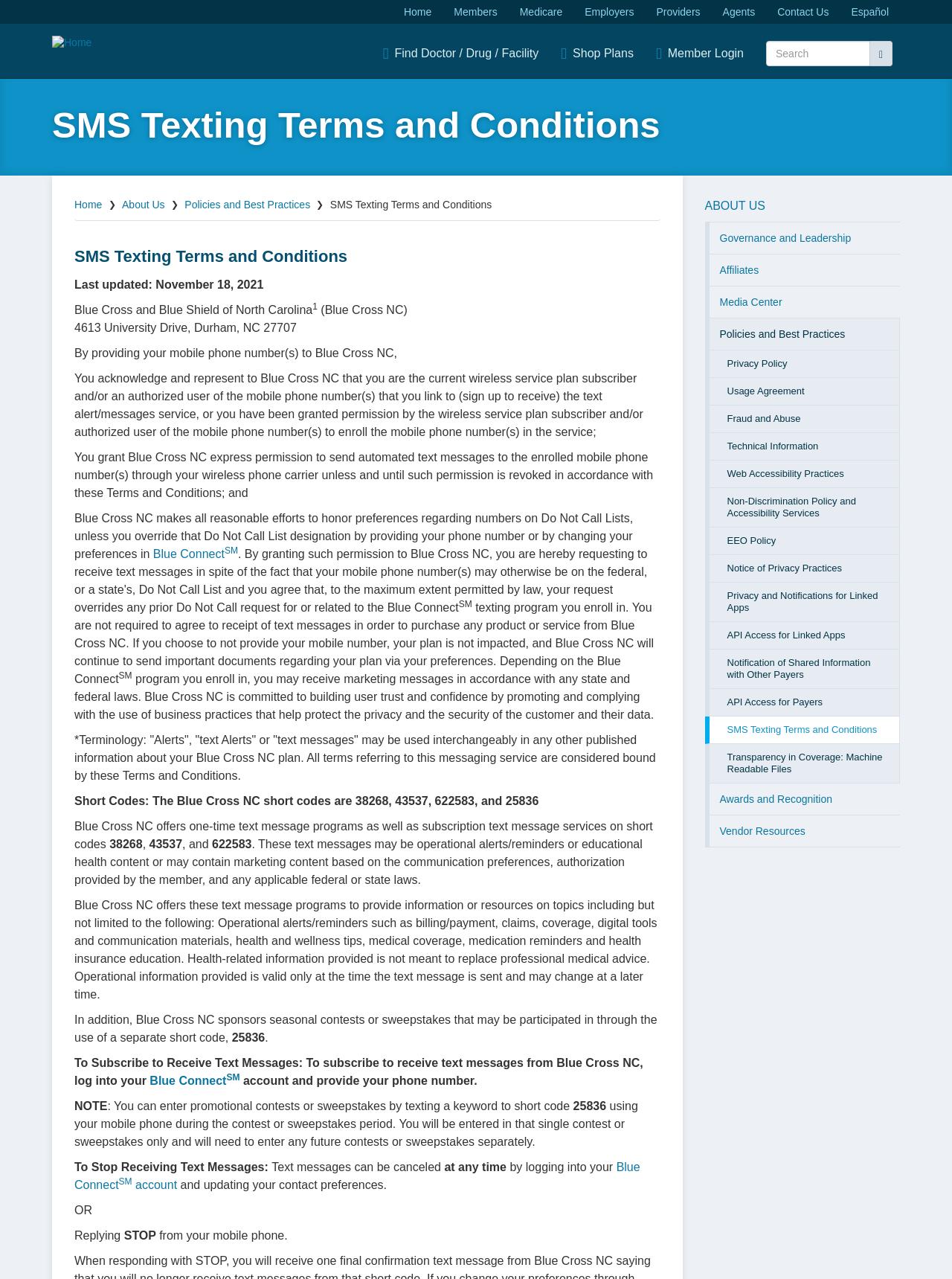Identify the bounding box coordinates of the region that should be clicked to execute the following instruction: "Login as a member".

[0.677, 0.027, 0.793, 0.056]